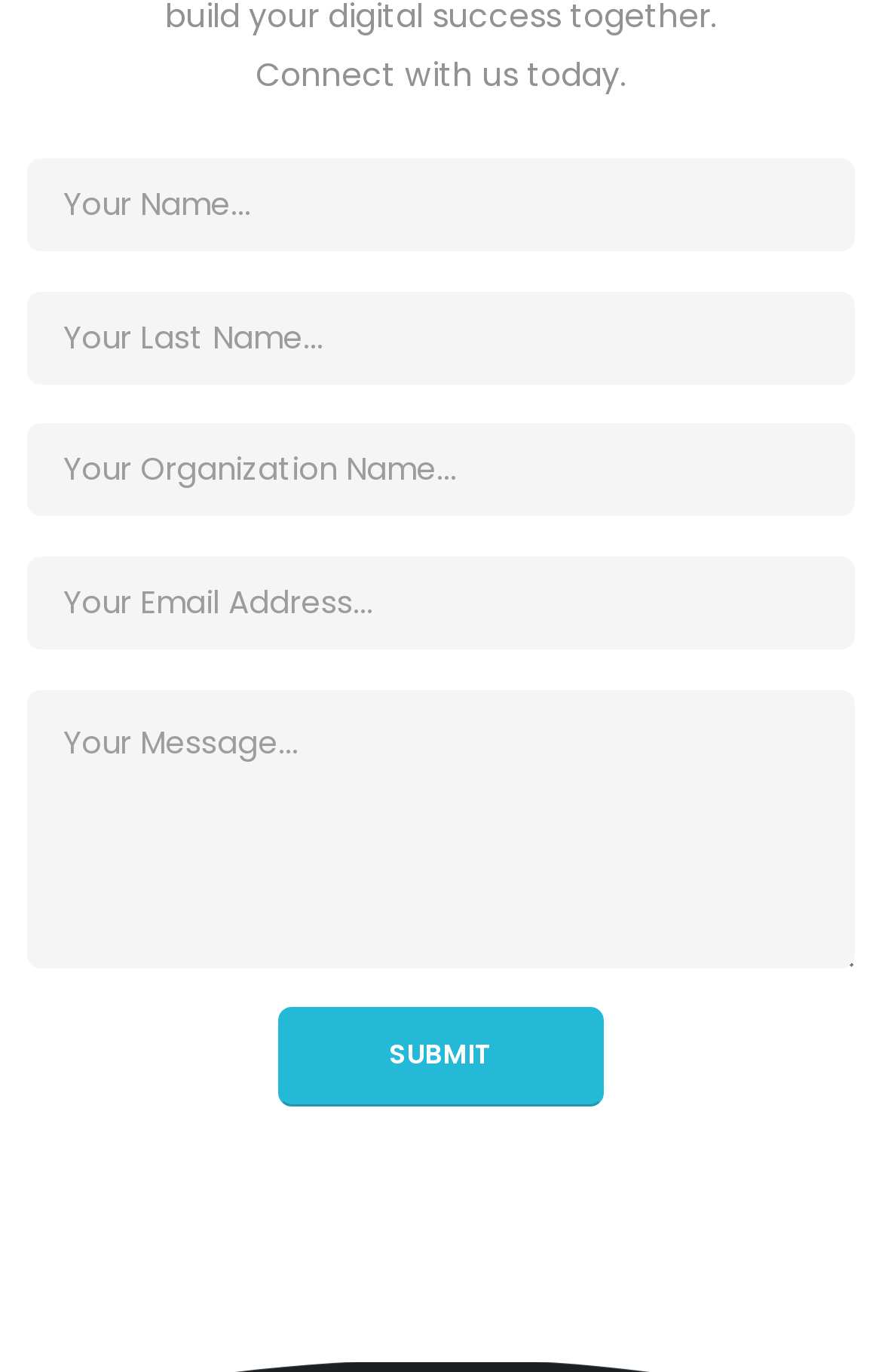What is the purpose of the button?
Using the visual information, respond with a single word or phrase.

To submit